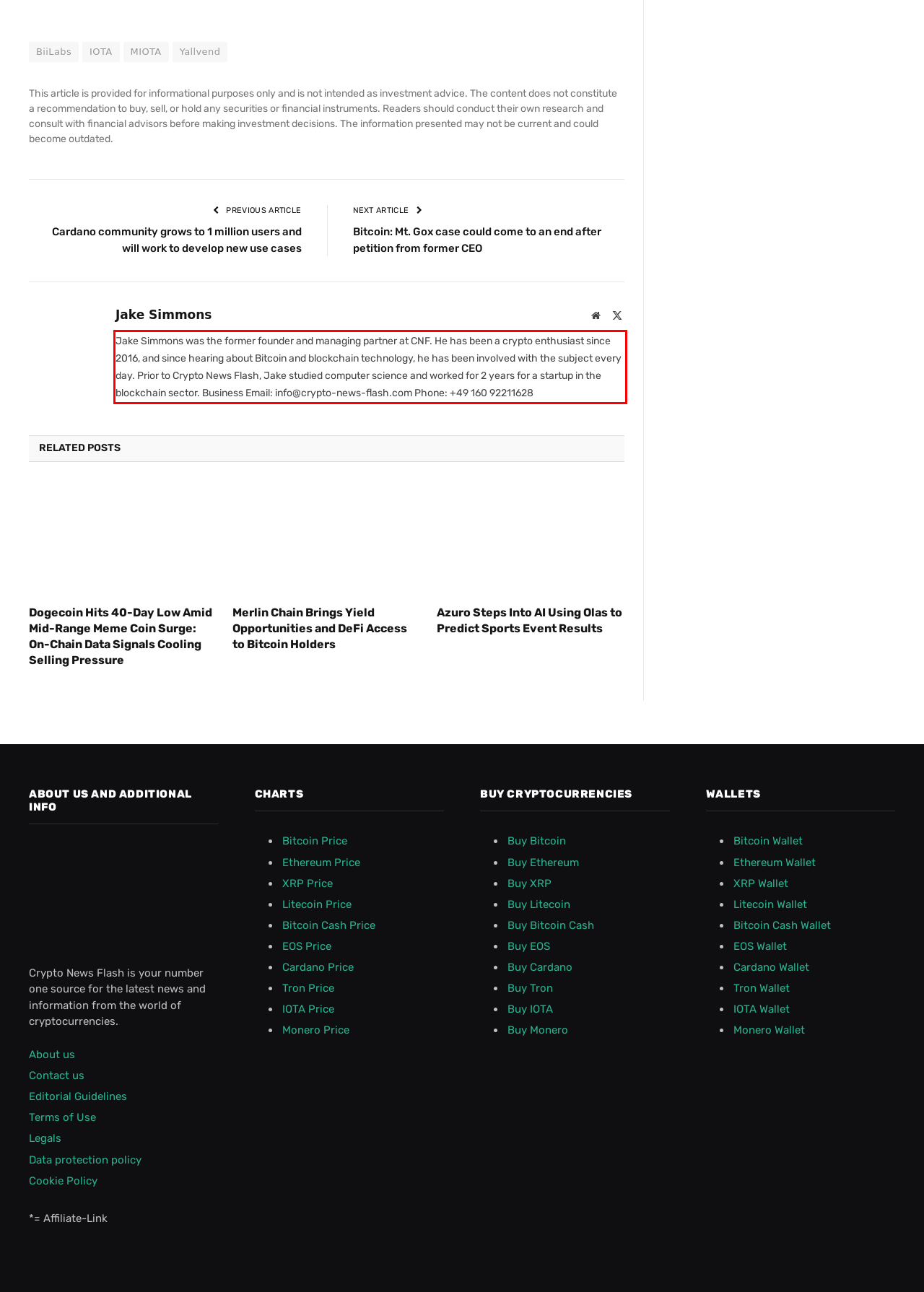Please extract the text content within the red bounding box on the webpage screenshot using OCR.

Jake Simmons was the former founder and managing partner at CNF. He has been a crypto enthusiast since 2016, and since hearing about Bitcoin and blockchain technology, he has been involved with the subject every day. Prior to Crypto News Flash, Jake studied computer science and worked for 2 years for a startup in the blockchain sector. Business Email: info@crypto-news-flash.com Phone: +49 160 92211628